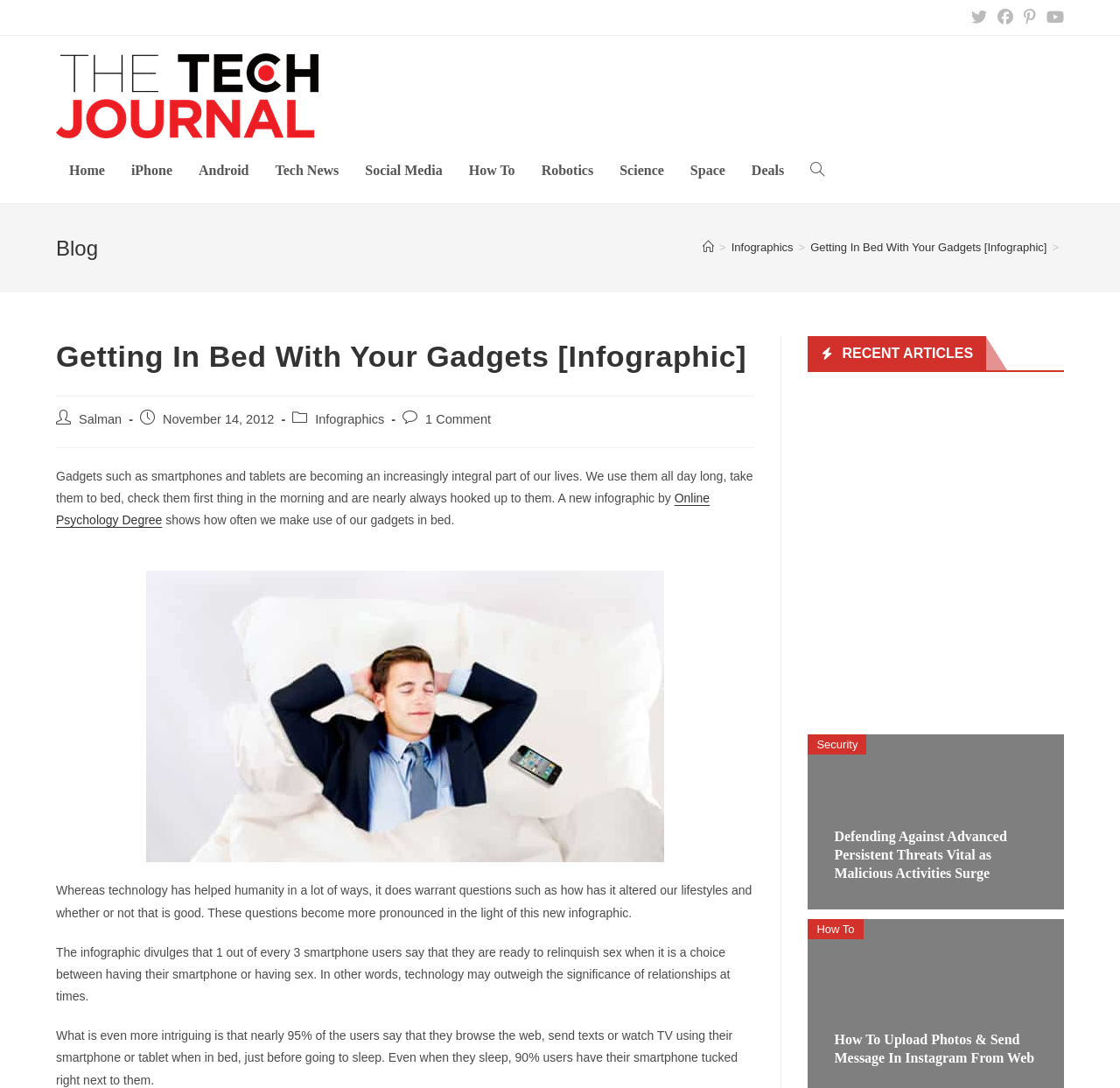Please determine the bounding box coordinates of the element to click in order to execute the following instruction: "Click on Facebook link". The coordinates should be four float numbers between 0 and 1, specified as [left, top, right, bottom].

[0.886, 0.008, 0.909, 0.024]